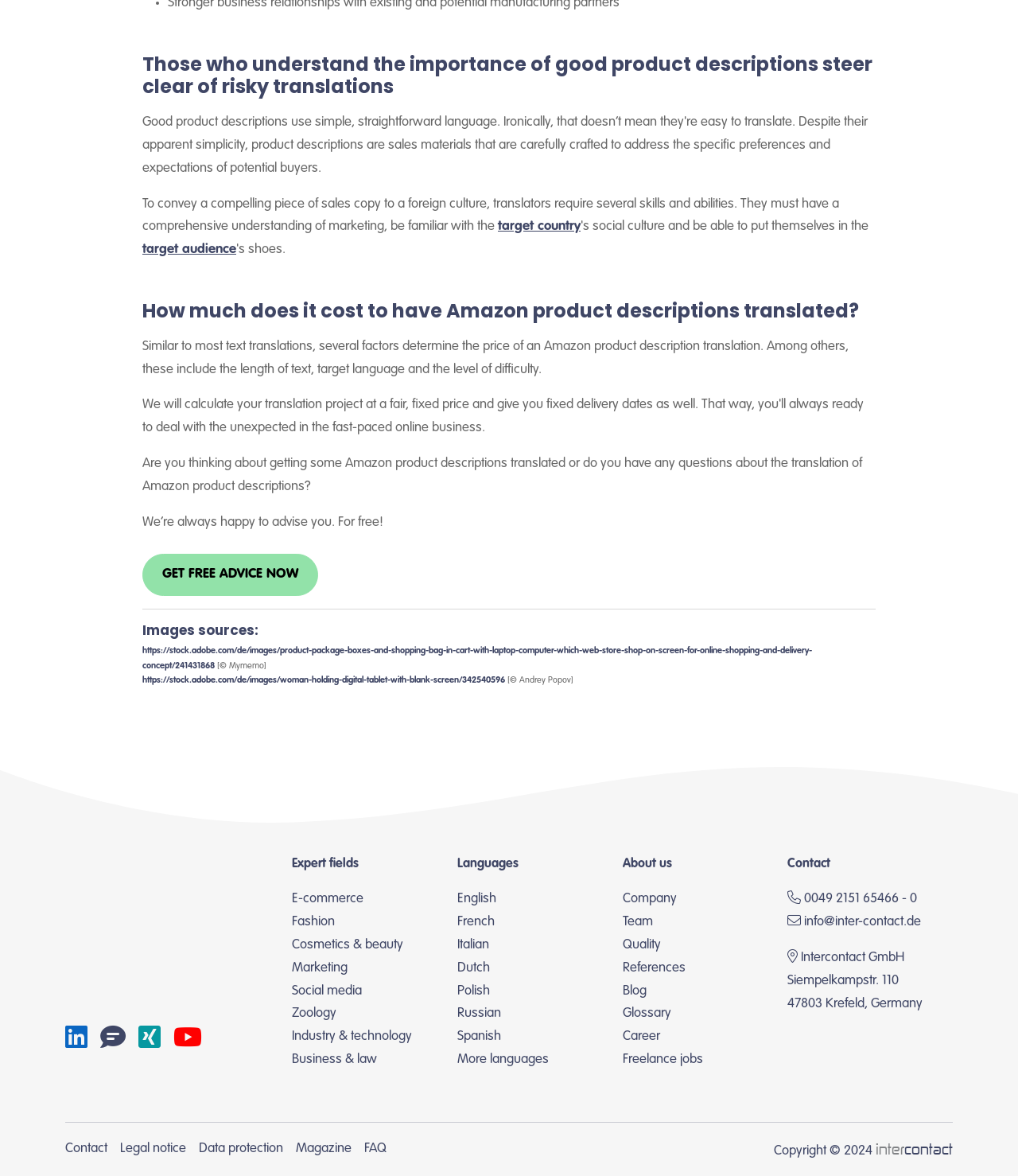What is the topic of the first heading?
Based on the visual information, provide a detailed and comprehensive answer.

The first heading on the webpage is 'Those who understand the importance of good product descriptions steer clear of risky translations', which suggests that the topic is related to product descriptions.